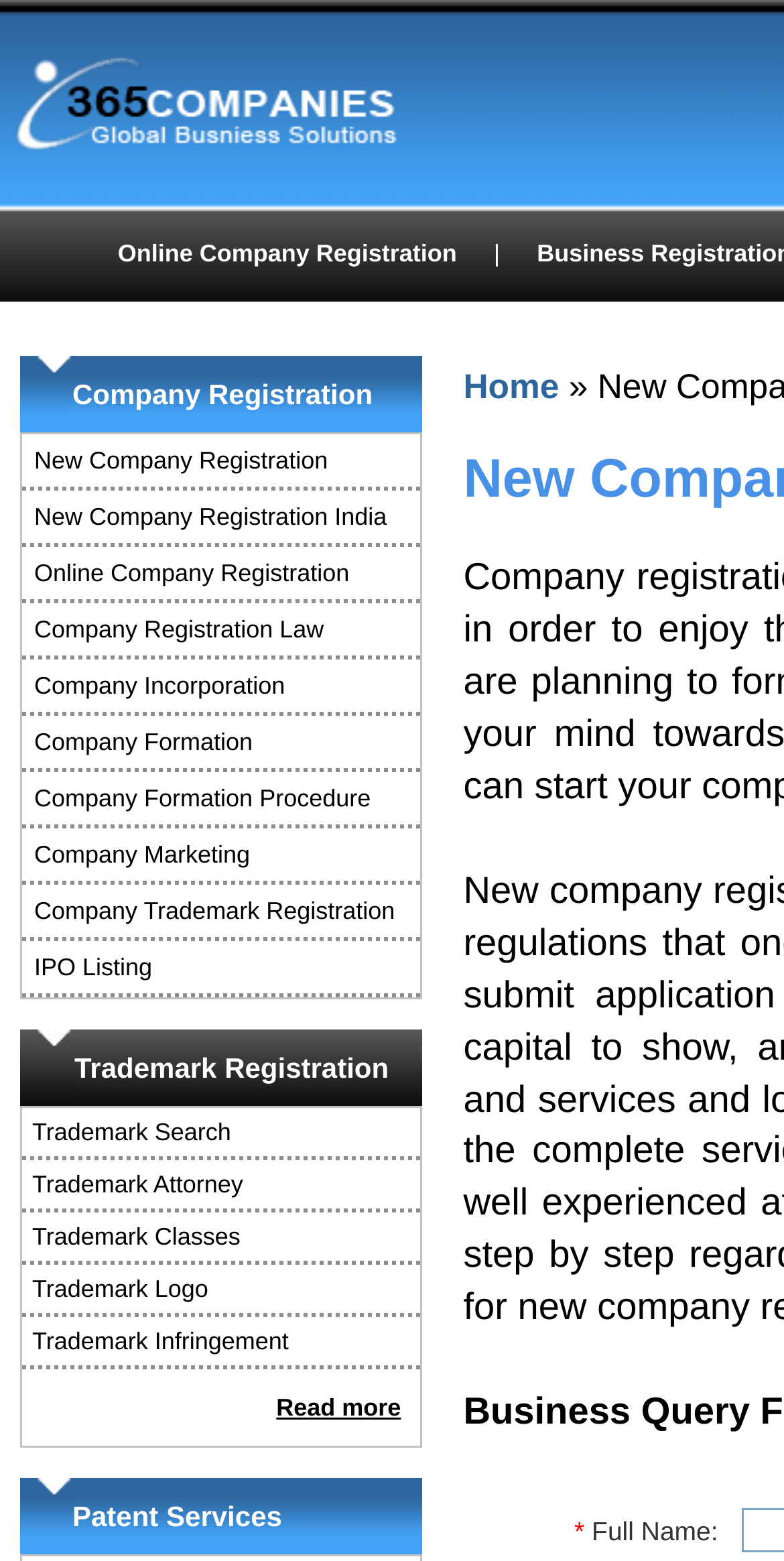Identify the bounding box coordinates of the section that should be clicked to achieve the task described: "Click on Online Company Registration".

[0.112, 0.153, 0.621, 0.171]